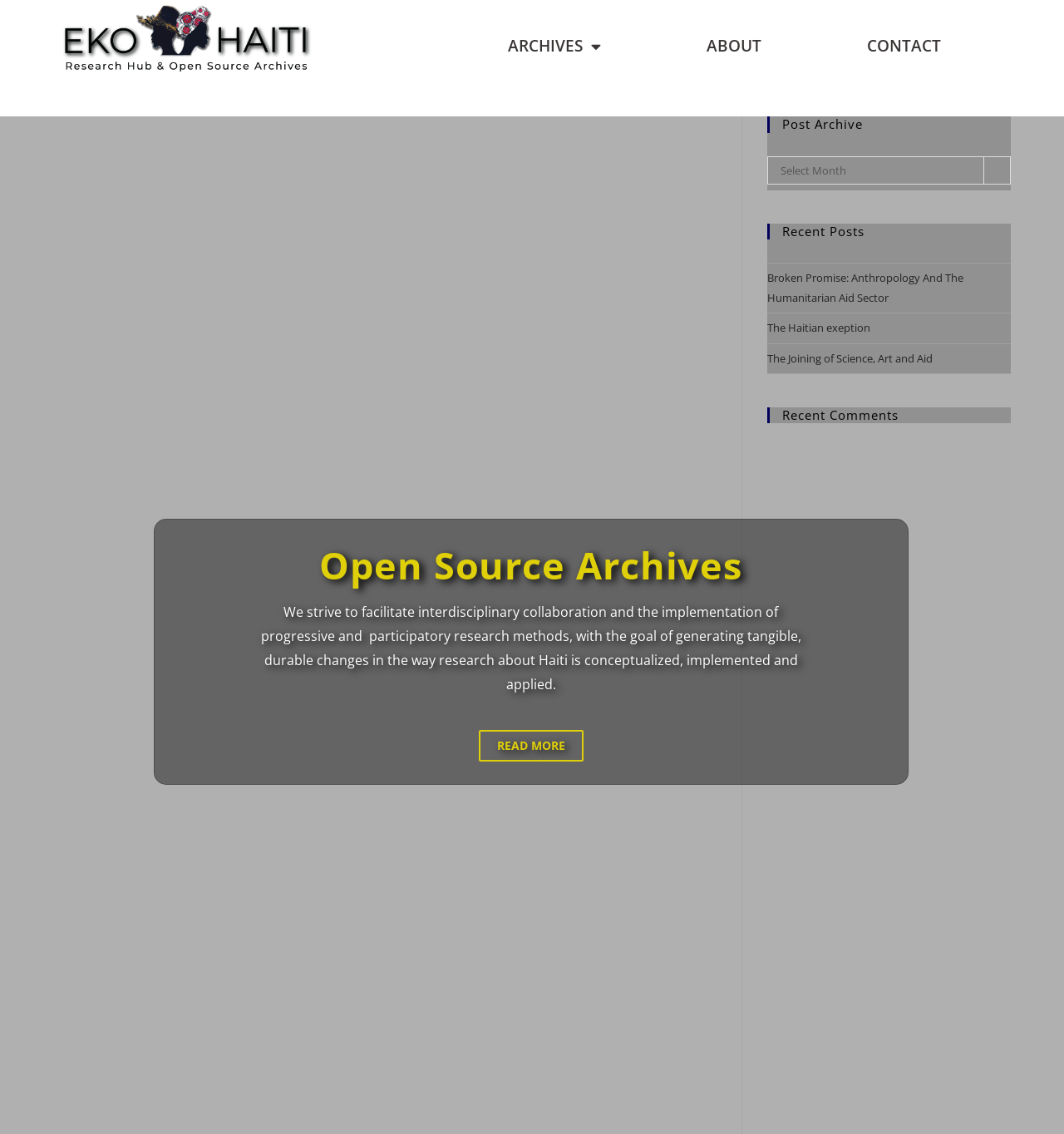Extract the main heading text from the webpage.

Oral histories are a powerful tool in developing historical understanding